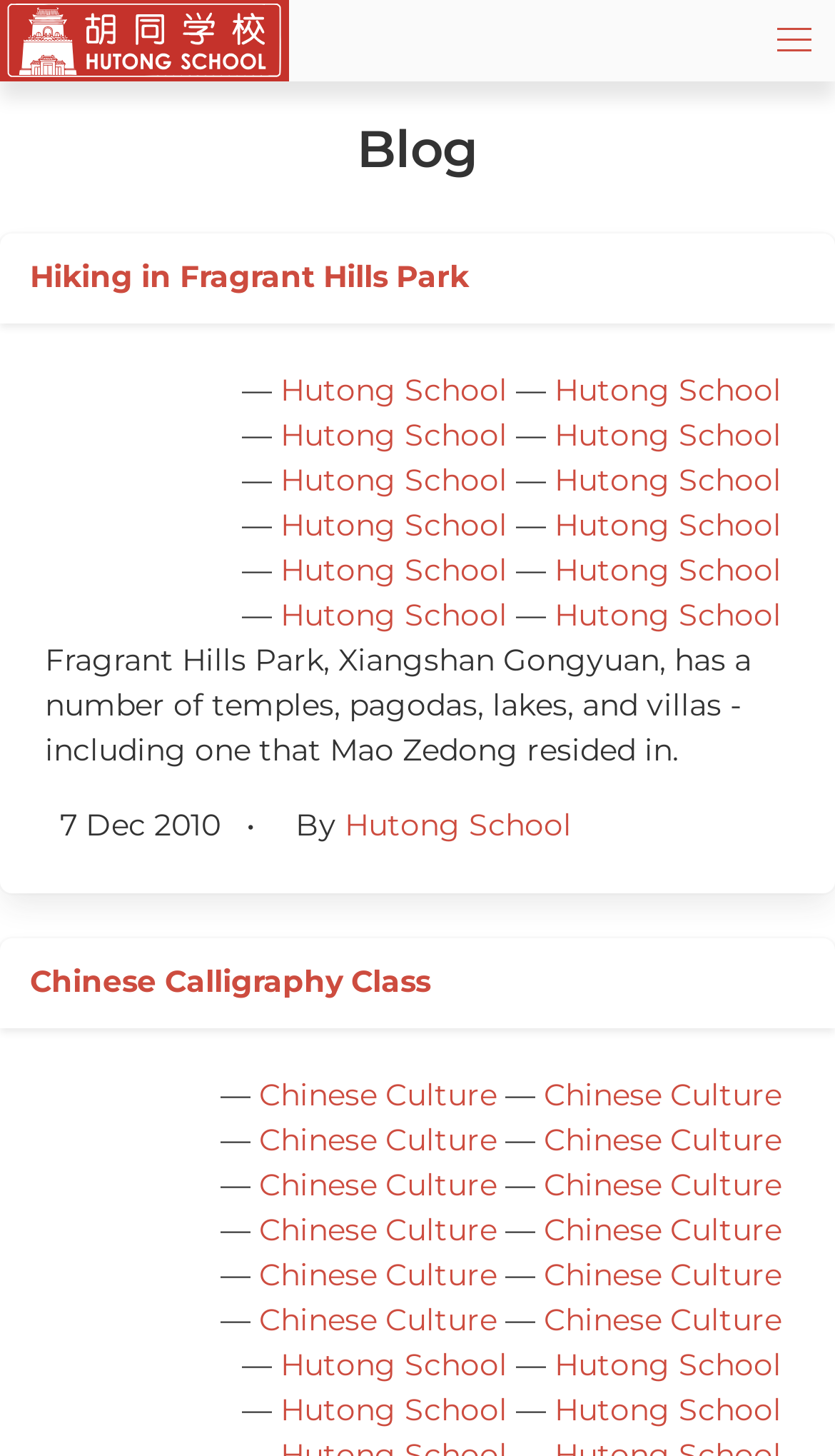Please determine the bounding box coordinates for the element with the description: "Chinese Calligraphy Class".

[0.036, 0.66, 0.515, 0.69]